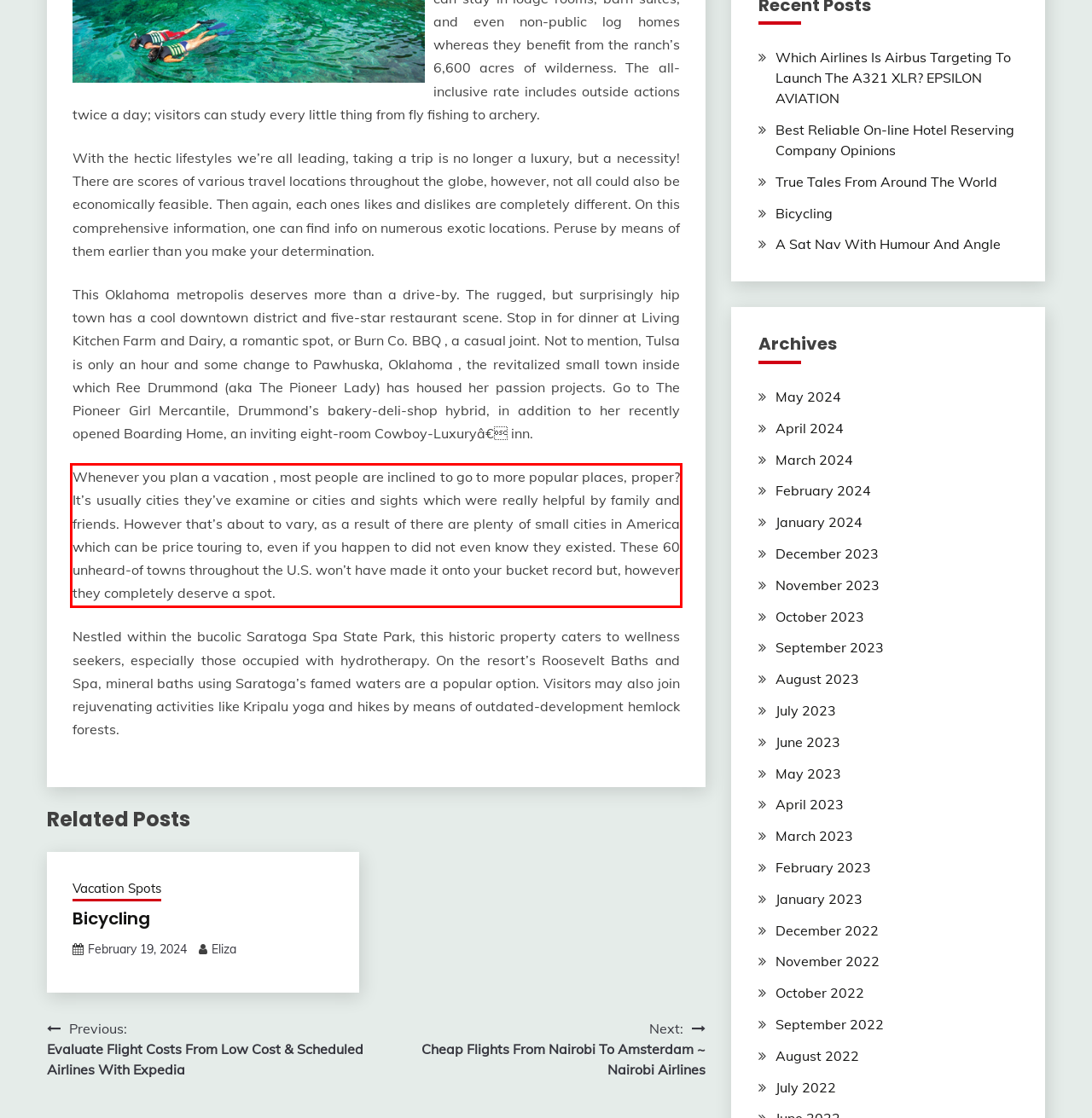Please examine the webpage screenshot containing a red bounding box and use OCR to recognize and output the text inside the red bounding box.

Whenever you plan a vacation , most people are inclined to go to more popular places, proper? It’s usually cities they’ve examine or cities and sights which were really helpful by family and friends. However that’s about to vary, as a result of there are plenty of small cities in America which can be price touring to, even if you happen to did not even know they existed. These 60 unheard-of towns throughout the U.S. won’t have made it onto your bucket record but, however they completely deserve a spot.